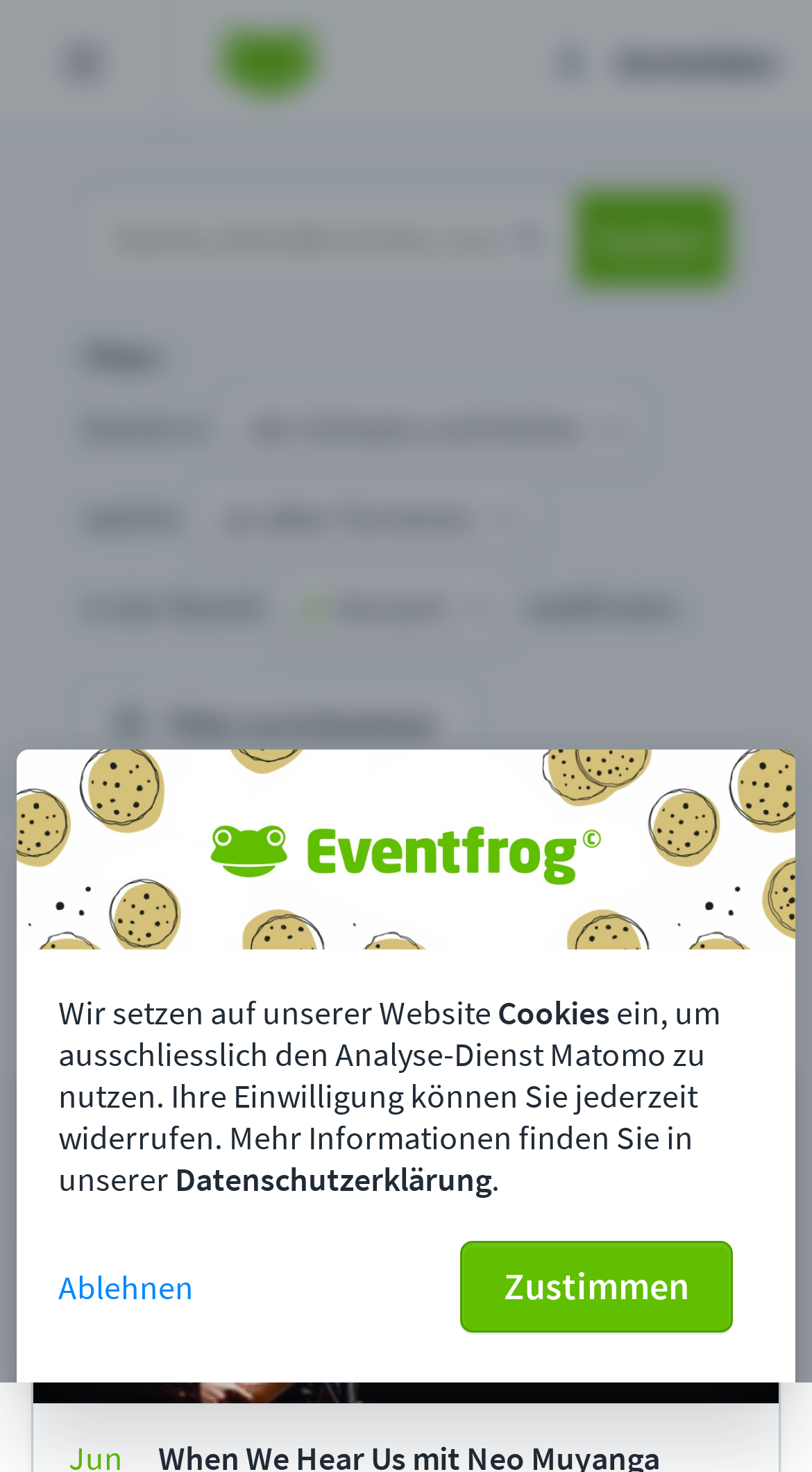Create a full and detailed caption for the entire webpage.

This webpage is about finding and buying concert tickets in Switzerland. At the top, there is an Eventfrog logo on the left and a login/register button on the right. Below the logo, there is a search bar where users can input events, artists, or locations. Next to the search bar, there is a "Search" button.

On the left side of the page, there are filters and options to narrow down the search results. There are links to select different regions, including "Whole Switzerland and Online", "Worldwide", and "Online Events". Below these links, there are options to select a specific distance from a location, ranging from 5 km to 60 km.

Further down, there are date filters, including "Today", "Tomorrow", "This Week", "Next Week", and "Next Month". Users can also select a custom date range using the date picker.

On the right side of the page, there are categories for different types of events, including "Concert", "Dating", "Diverse", "Food & Drink", and many others. There are 20 categories in total.

At the bottom of the page, there is a "Back to main categories" link and a "Concert" category link.